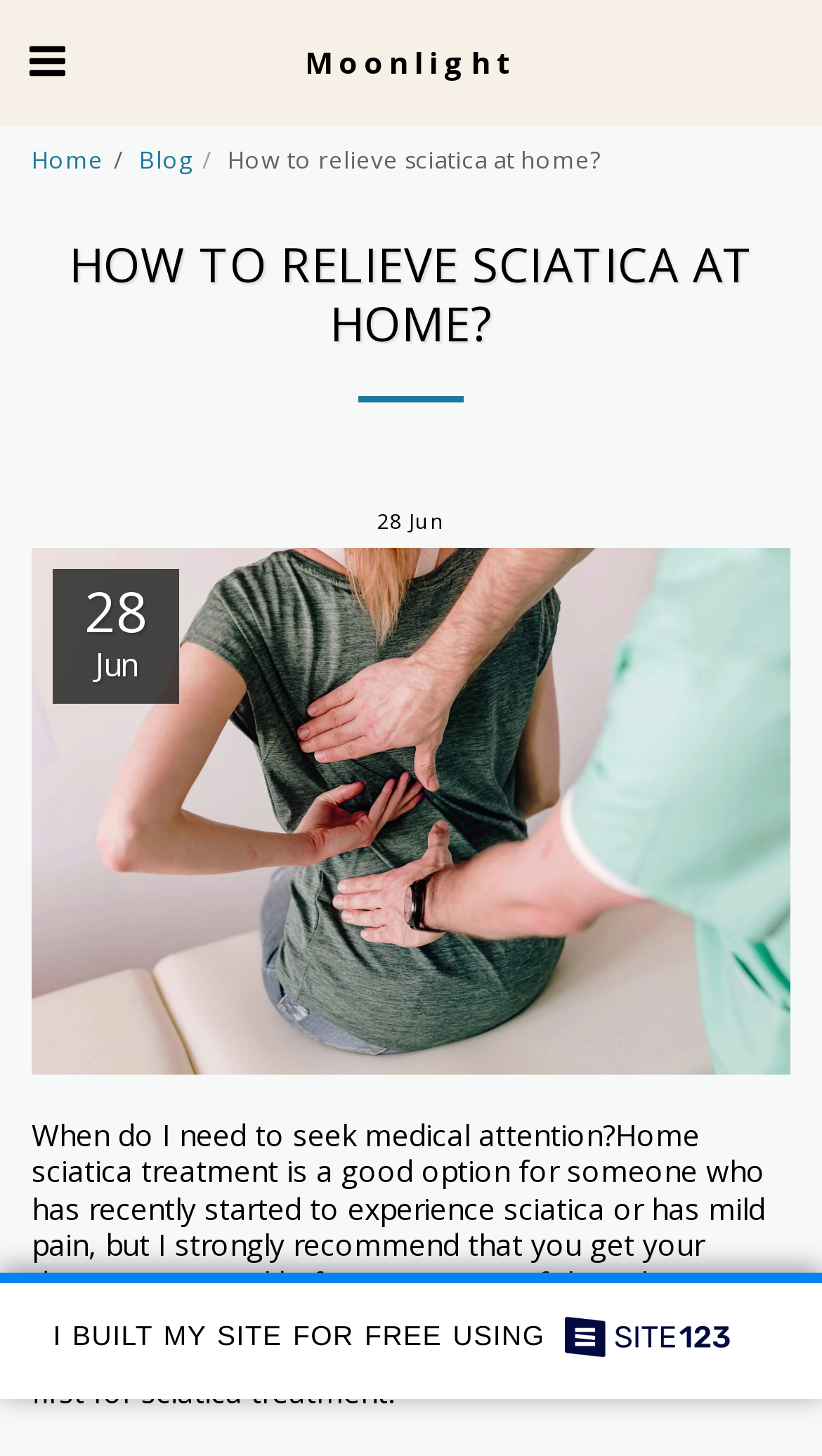Describe all the significant parts and information present on the webpage.

The webpage is about relieving sciatica at home, with the title "How to relieve sciatica at home?" prominently displayed at the top. Below the title, there is a horizontal separator line. 

On the top-left corner, there is a small button with no text. Next to it, there are three links: "Home", "Blog", and the website's name "Moonlight". The website's name is also displayed as a link at the top-center of the page.

The main content of the webpage starts with a large heading "HOW TO RELIEVE SCIATICA AT HOME?" which spans almost the entire width of the page. Below the heading, there is a date "2022-06-28 02:15 PM" displayed, with the month "Jun" highlighted.

On the bottom of the page, there is a link "I BUILT MY SITE FOR FREE USING" with an image next to it, which takes up about a quarter of the page's width.